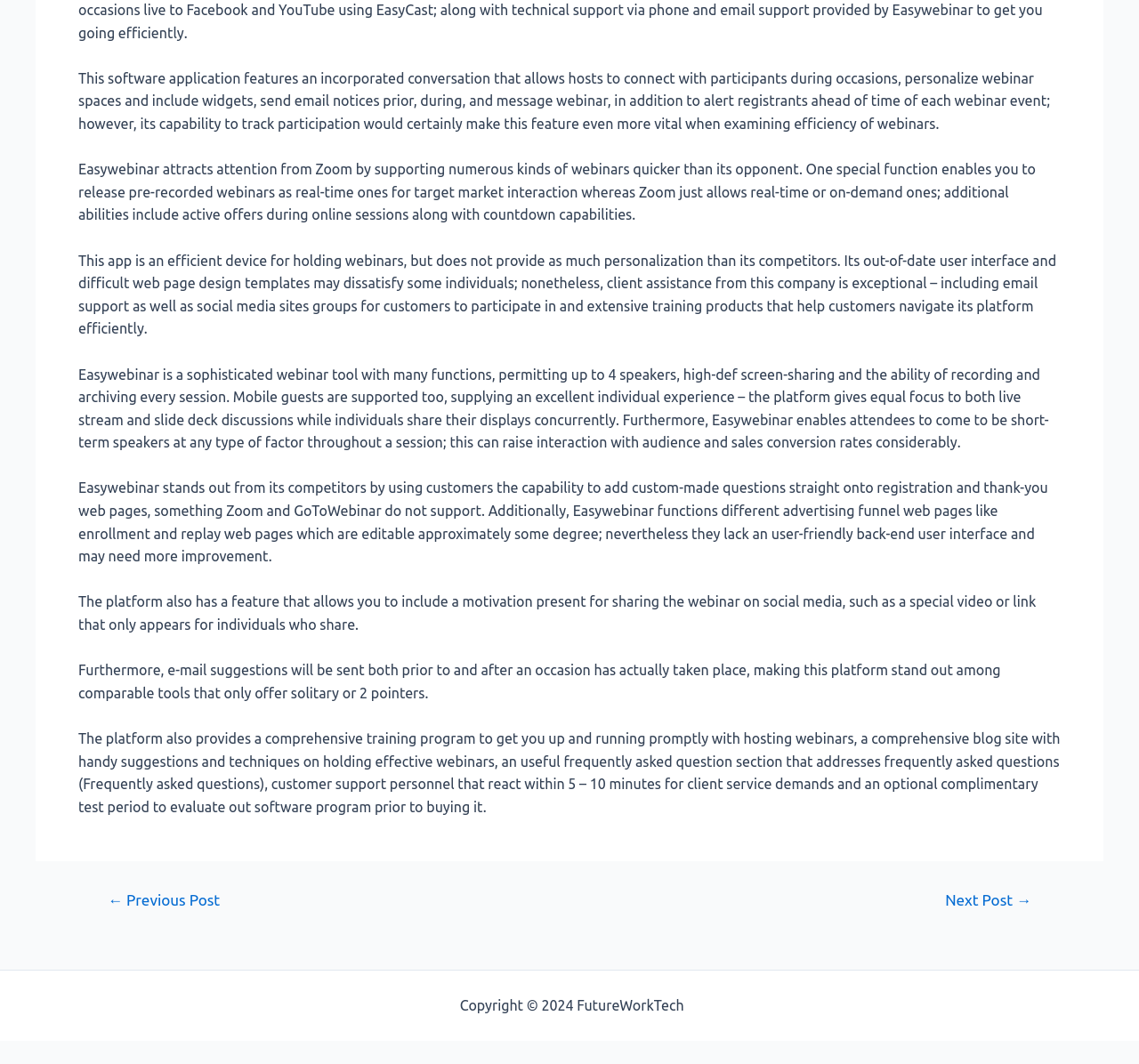How many speakers are allowed in Easywebinar?
Please answer the question as detailed as possible based on the image.

The webpage mentions that Easywebinar is a sophisticated webinar tool with many functions, permitting up to 4 speakers, high-def screen-sharing, and the ability of recording and archiving every session.